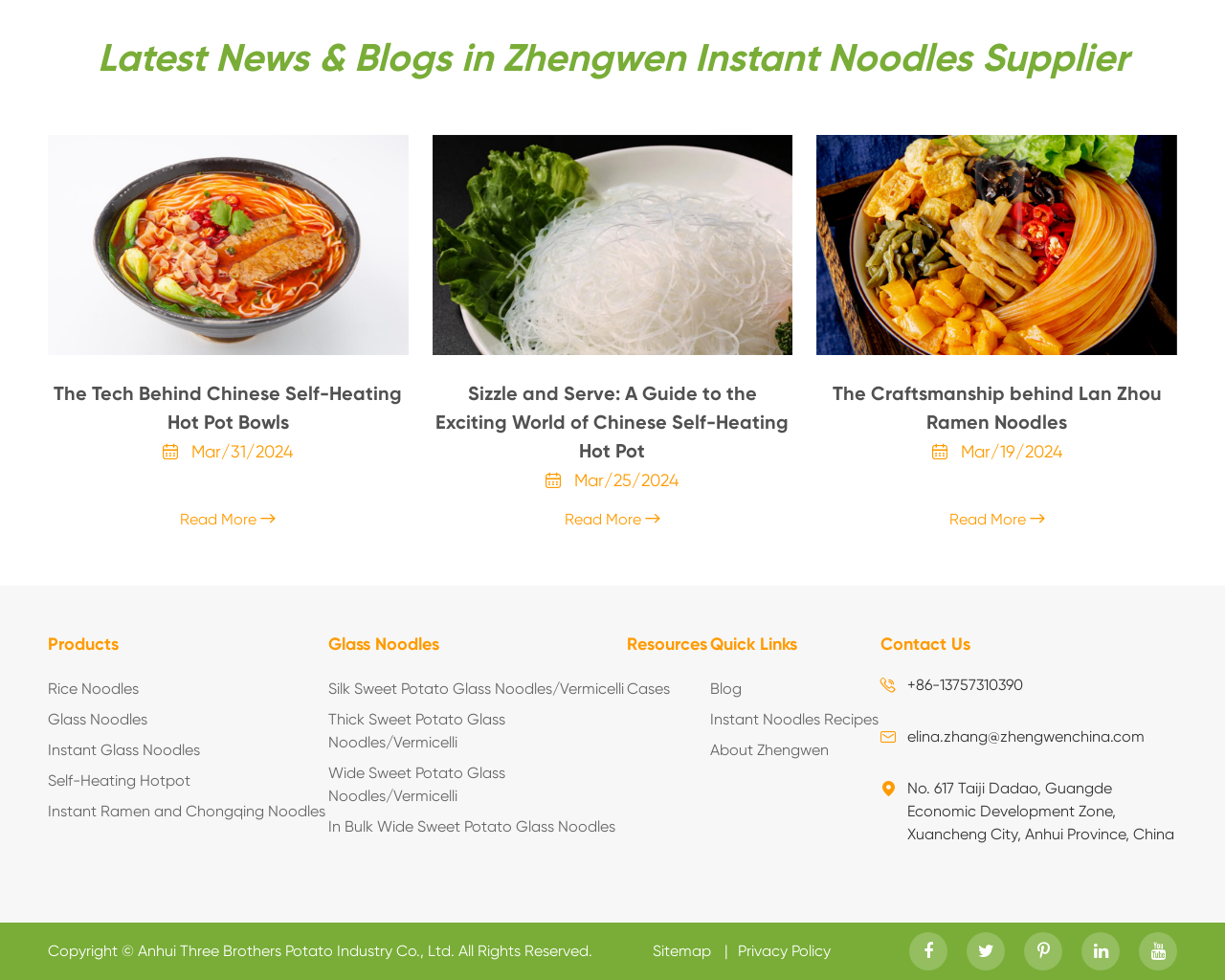Using the description "Blog", predict the bounding box of the relevant HTML element.

[0.579, 0.691, 0.717, 0.715]